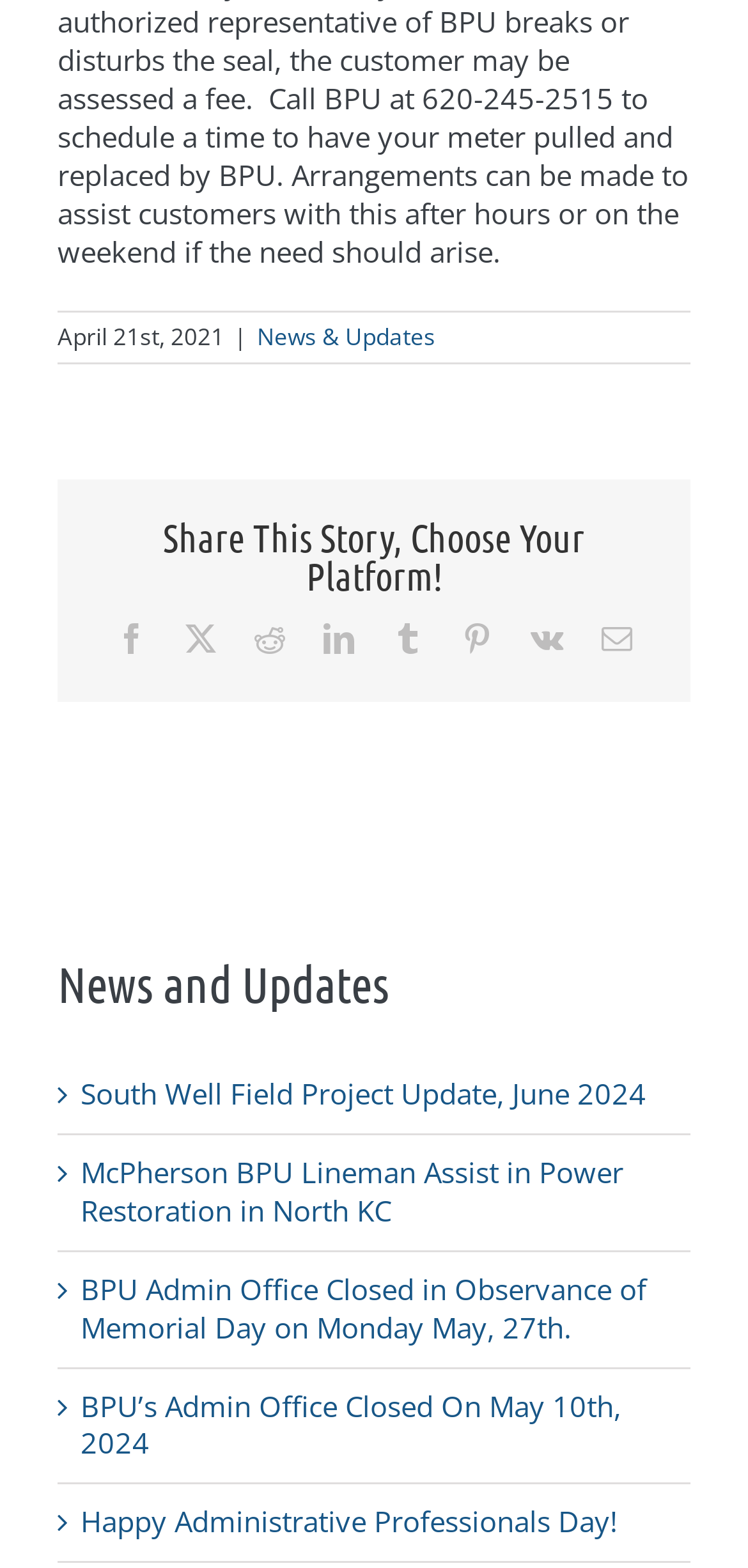Determine the bounding box coordinates of the clickable element necessary to fulfill the instruction: "Read the McPherson BPU Lineman Assist in Power Restoration in North KC news". Provide the coordinates as four float numbers within the 0 to 1 range, i.e., [left, top, right, bottom].

[0.108, 0.735, 0.833, 0.784]